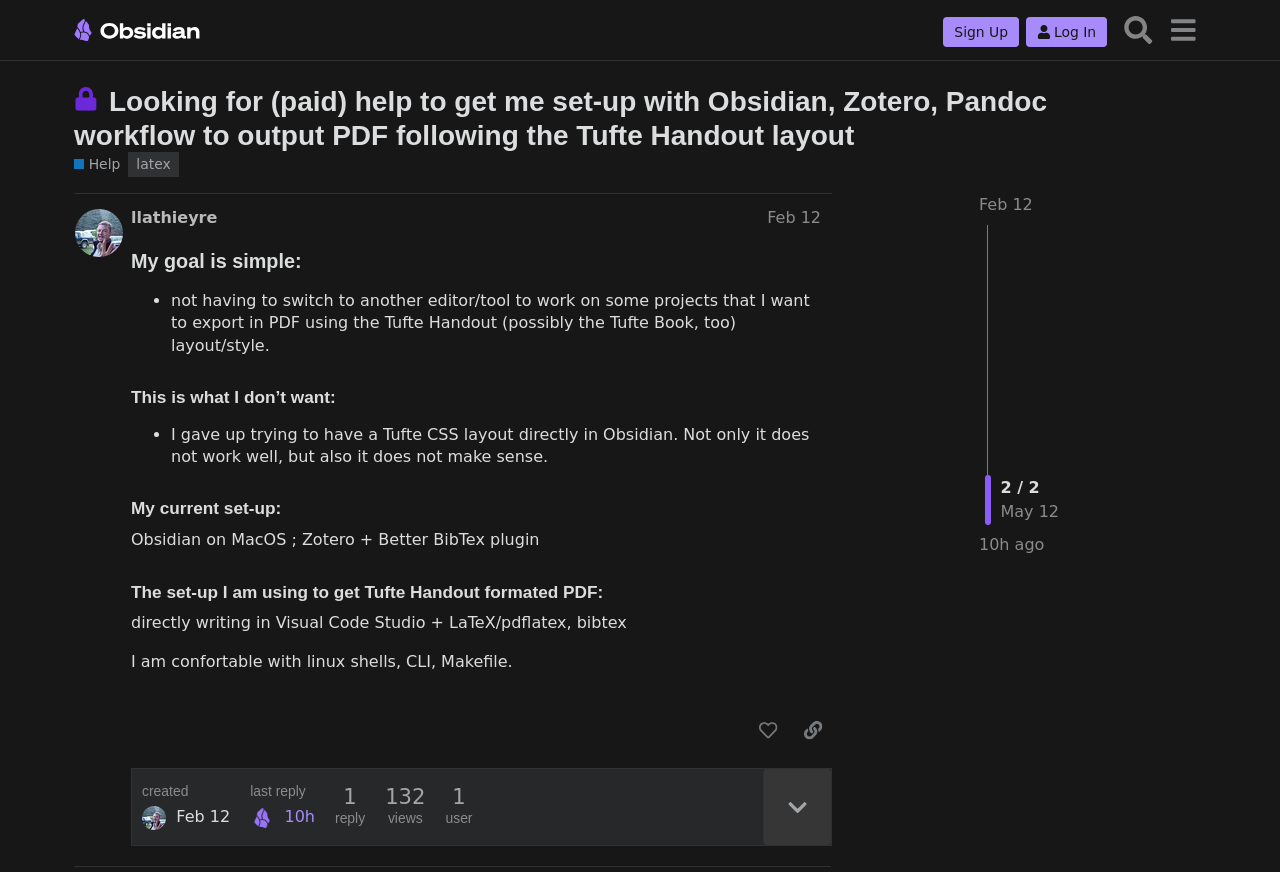Based on what you see in the screenshot, provide a thorough answer to this question: What is the topic of this discussion?

Based on the webpage content, the topic of this discussion is about setting up a workflow using Obsidian, Zotero, and Pandoc to output PDFs in the Tufte Handout layout.